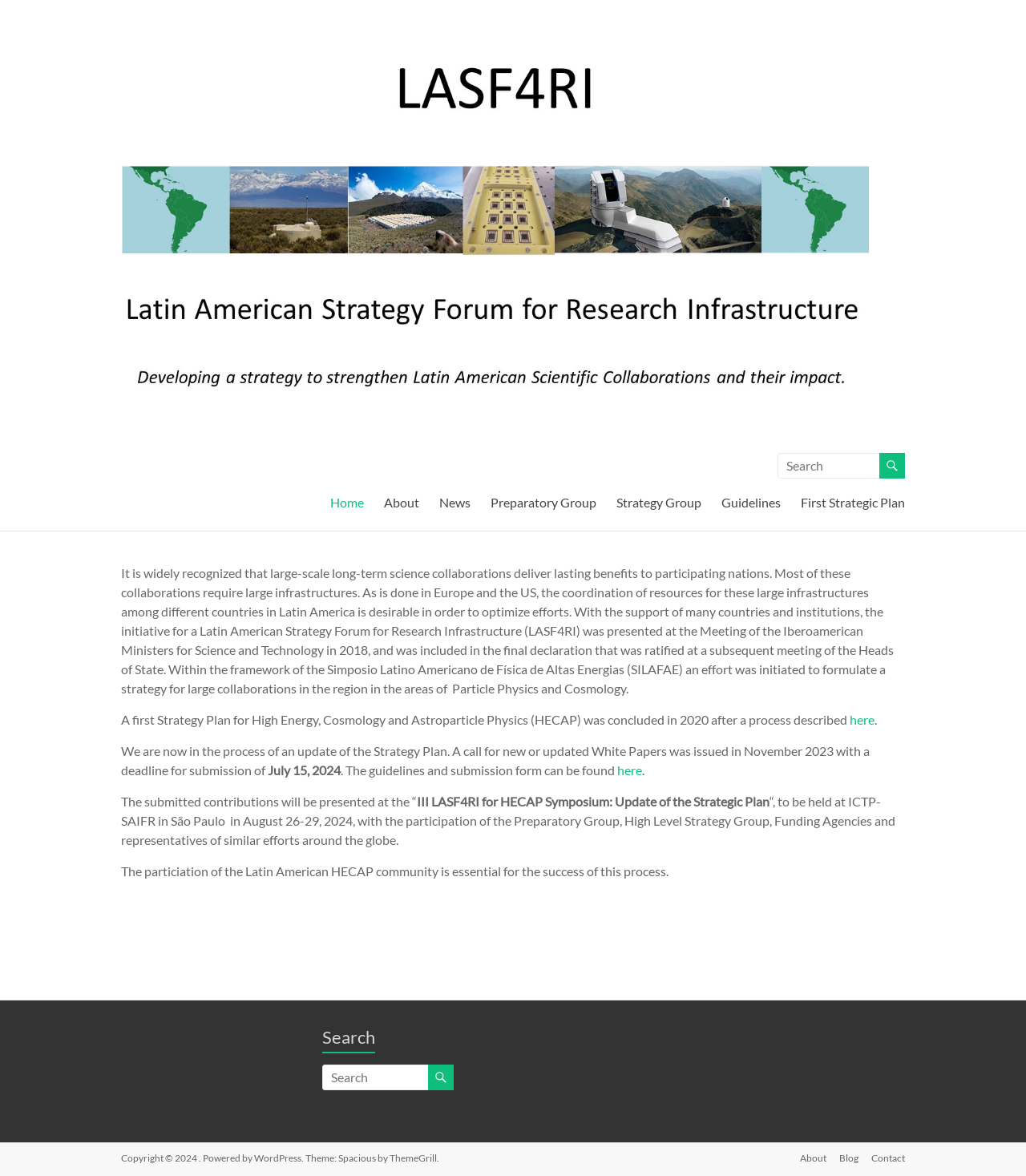What is the copyright year of the website?
Based on the screenshot, answer the question with a single word or phrase.

2024